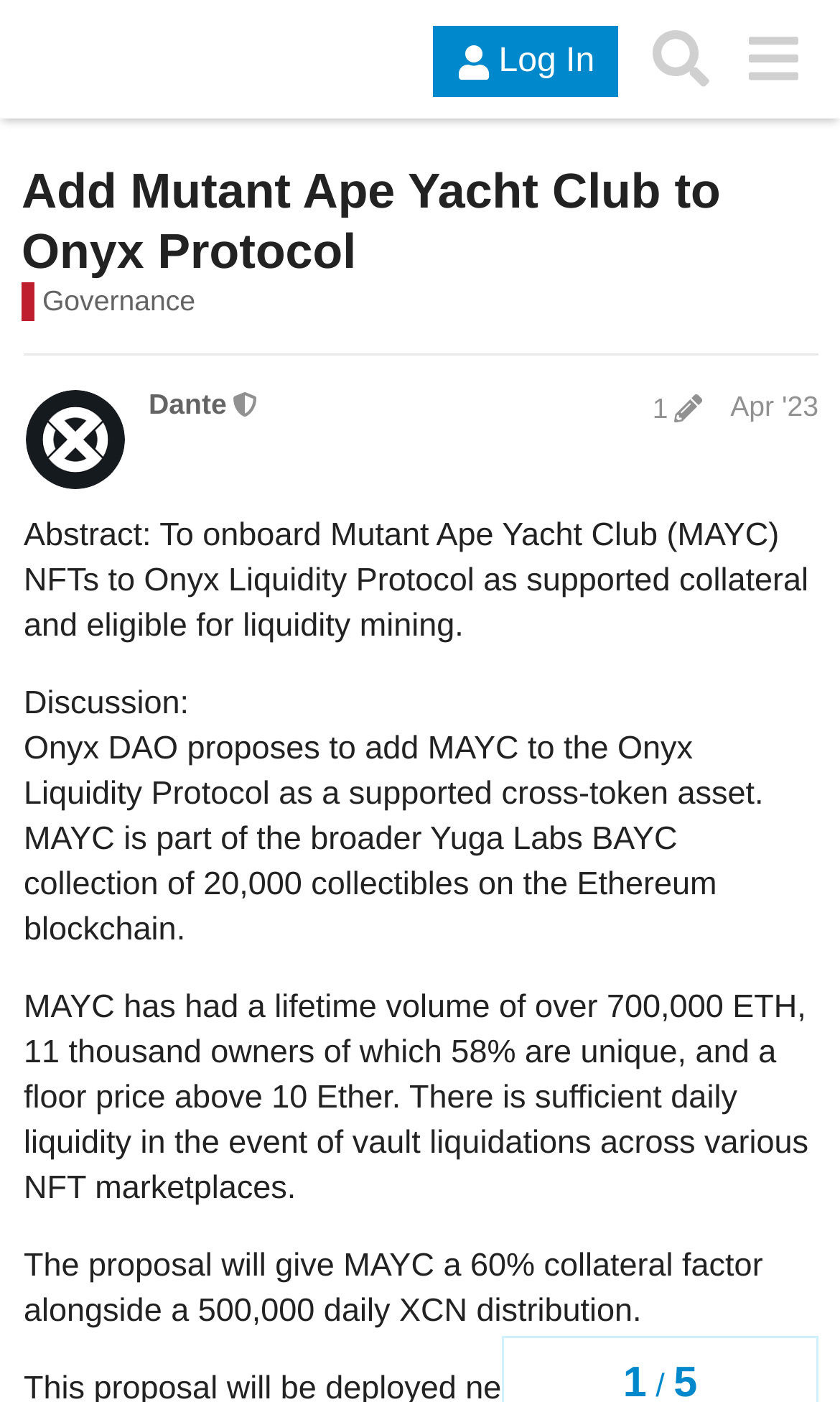Find the bounding box coordinates of the element to click in order to complete the given instruction: "Visit the home page."

None